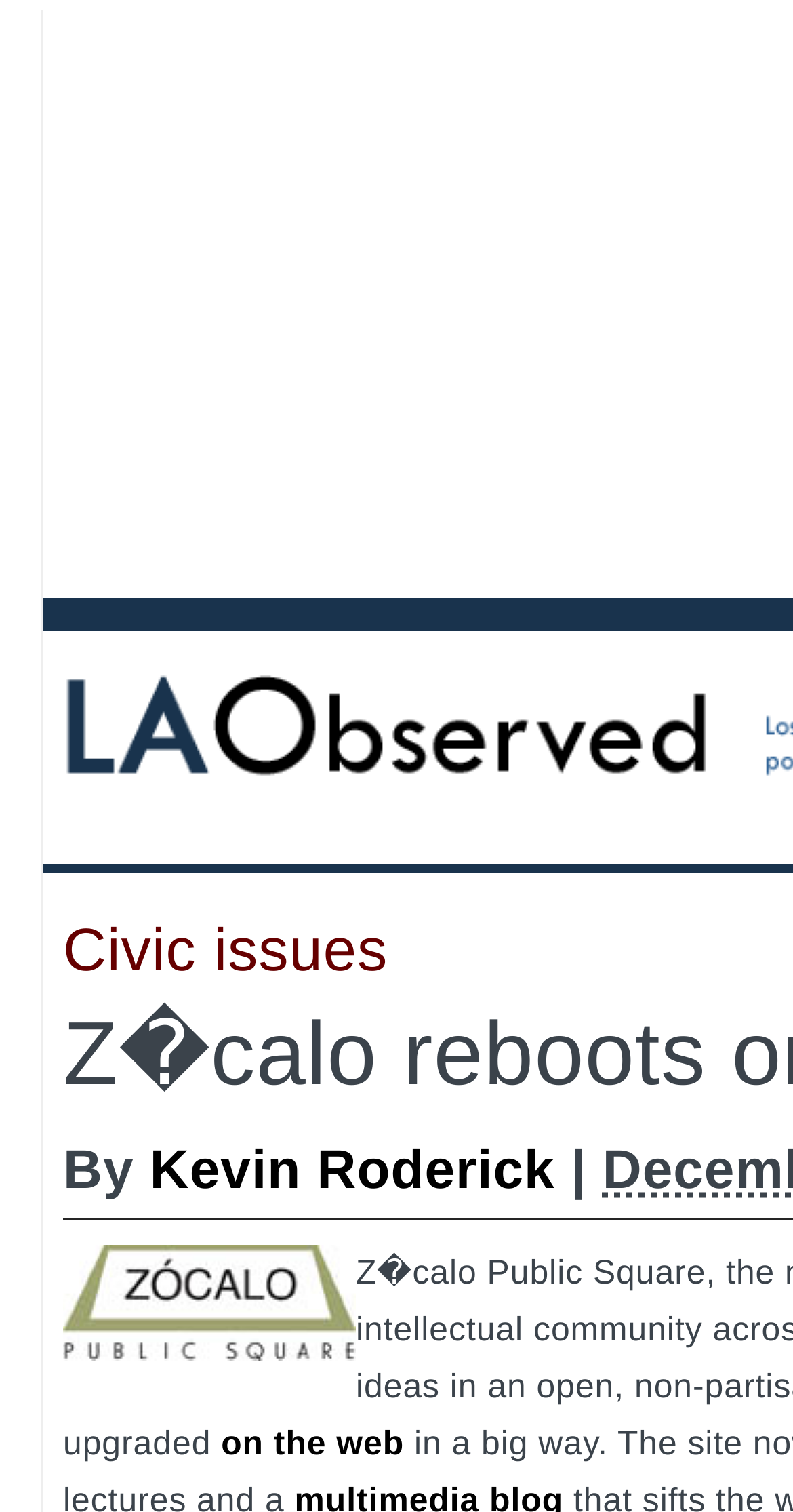What is the principal heading displayed on the webpage?

Z�calo reboots online